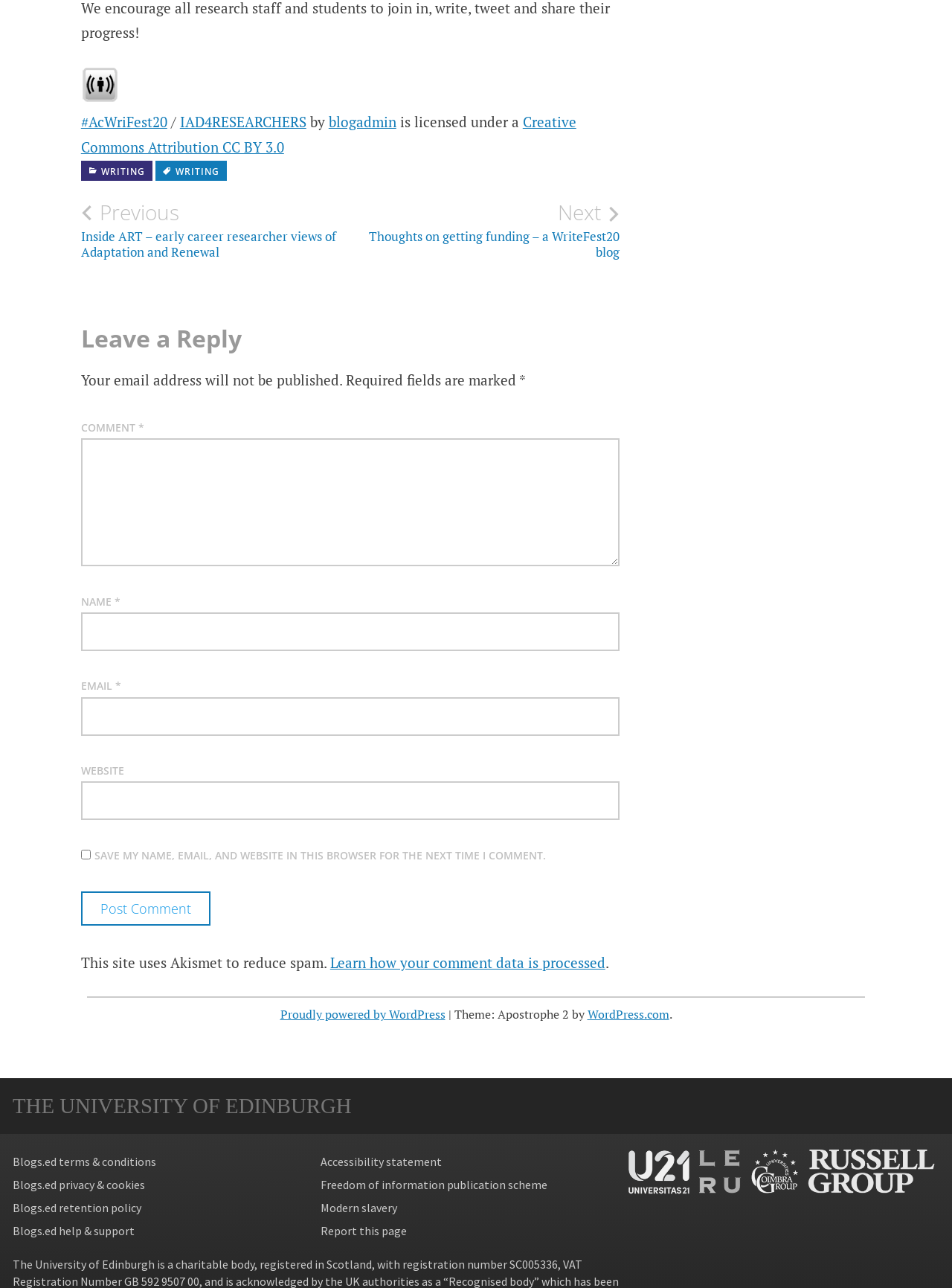What is the name of the university mentioned?
From the image, respond using a single word or phrase.

The University of Edinburgh